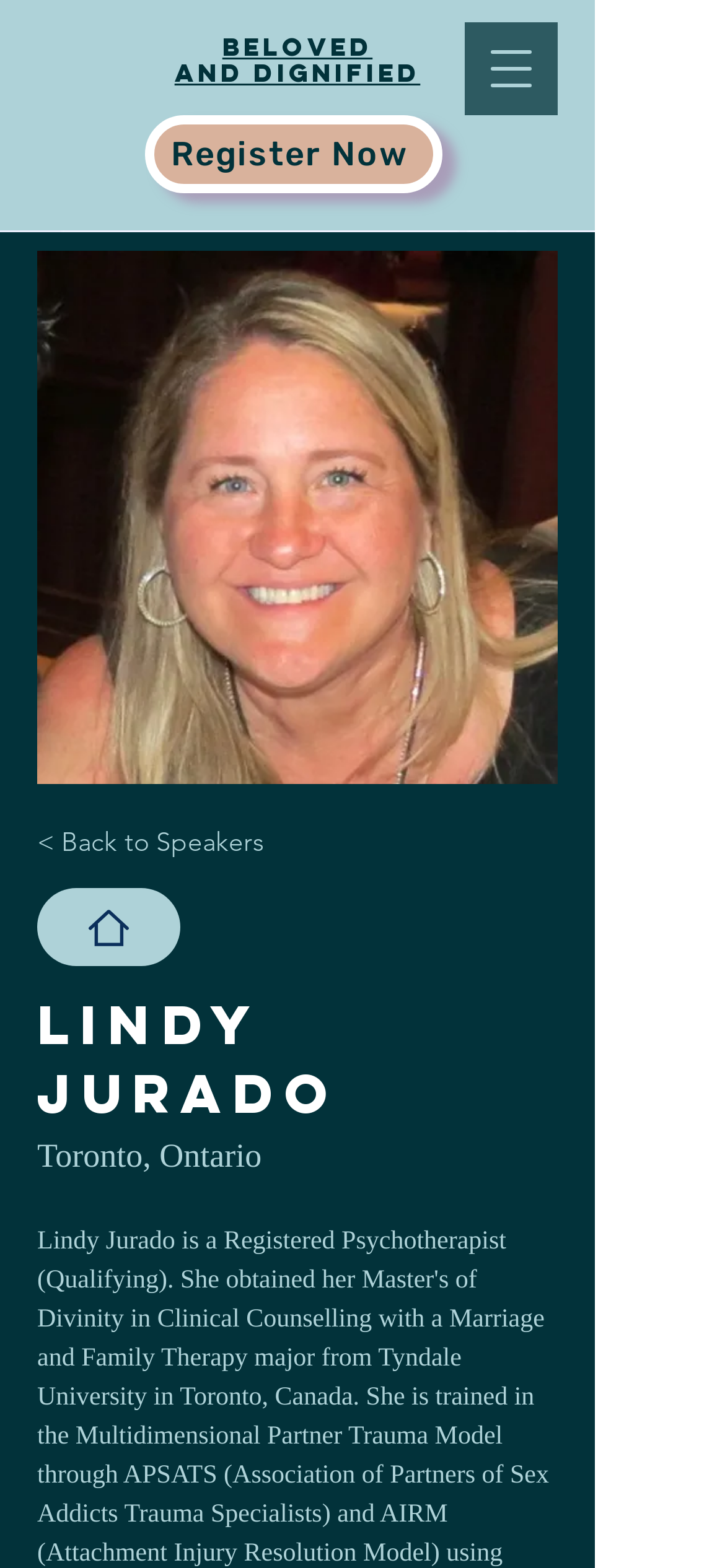For the element described, predict the bounding box coordinates as (top-left x, top-left y, bottom-right x, bottom-right y). All values should be between 0 and 1. Element description: vendor

None